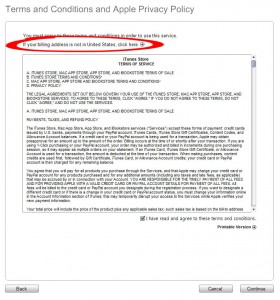Depict the image with a detailed narrative.

The image displays a section of the Terms and Conditions and Apple Privacy Policy with an emphasis on billing address requirements. At the top, there's a prominent notification stating, "If your billing address is not in the United States, click here," highlighted in red to draw attention. Below this notice, the terms are presented in a scrollable text box, outlining the legal agreements and privacy information applicable for users wishing to access Apple services. The layout includes navigation buttons at the bottom, labeled "Back" and "Continue," facilitating user interaction in the process of setting up their account.